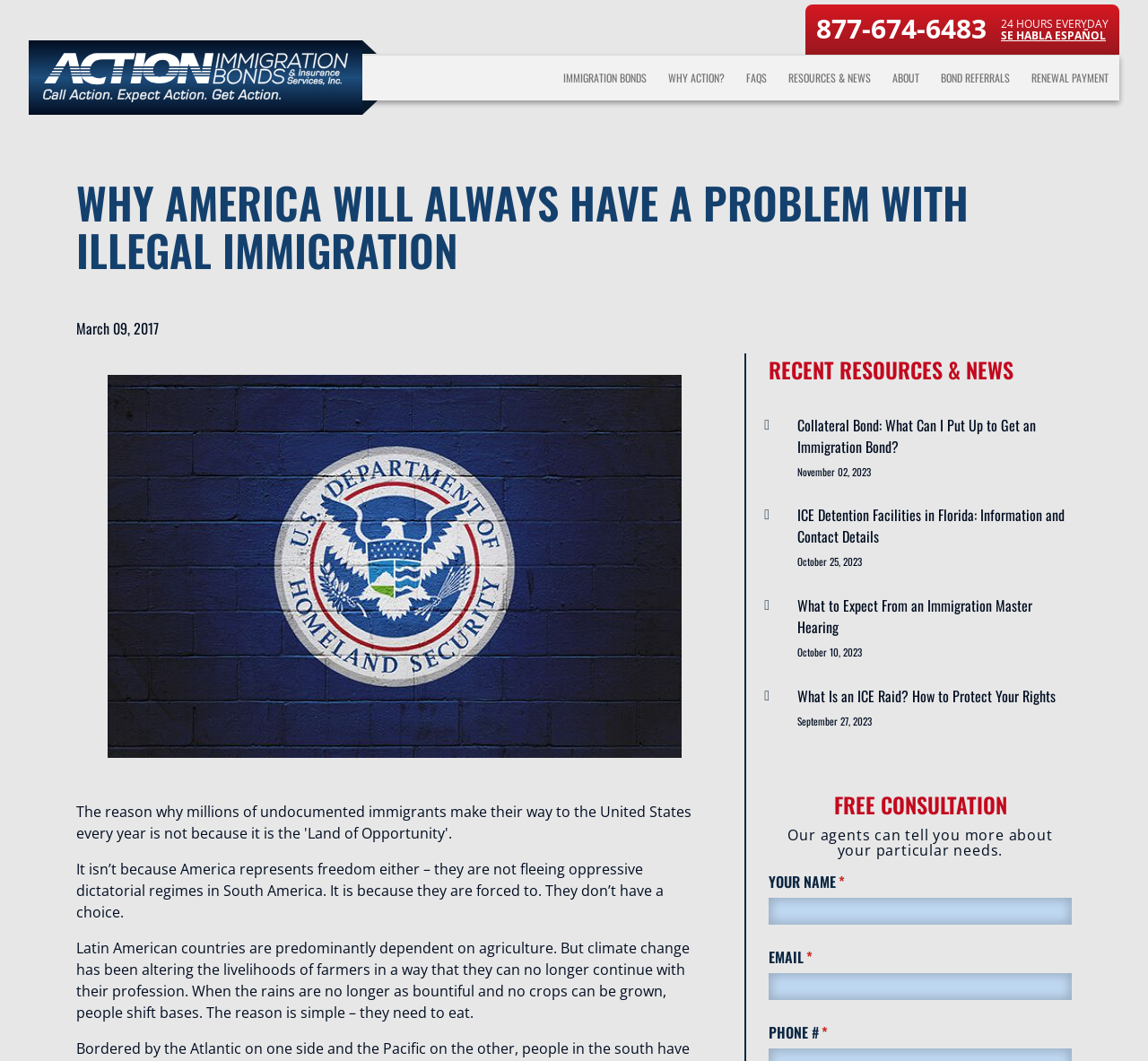Offer an in-depth caption of the entire webpage.

The webpage appears to be a blog or article page focused on the topic of illegal immigration in the United States. At the top, there is a logo for "Action Immigration Bonds & Insurance Services" accompanied by a link. Below this, there is a navigation menu with links to various sections of the website, including "IMMIGRATION BONDS", "WHY ACTION?", "FAQS", "RESOURCES & NEWS", "ABOUT", "BOND REFERRALS", and "RENEWAL PAYMENT".

The main content of the page is an article titled "WHY AMERICA WILL ALWAYS HAVE A PROBLEM WITH ILLEGAL IMMIGRATION", which is displayed prominently in the center of the page. The article is dated "March 09, 2017" and features a large image related to immigration. The text of the article discusses the reasons why undocumented immigrants come to the United States, citing factors such as climate change and its impact on agriculture in Latin American countries.

Below the article, there is a section titled "RECENT RESOURCES & NEWS" which features a list of links to recent news articles and resources related to immigration, including topics such as collateral bonds, ICE detention facilities, and immigration master hearings.

On the right side of the page, there is a call-to-action section with a heading "FREE CONSULTATION" and a brief description of the services offered by the website. Below this, there is a form with fields for "YOUR NAME", "EMAIL", and "PHONE #" where users can input their information to receive a consultation.

Throughout the page, there are also various links and contact information, including a phone number and a link to a Spanish-language version of the website.